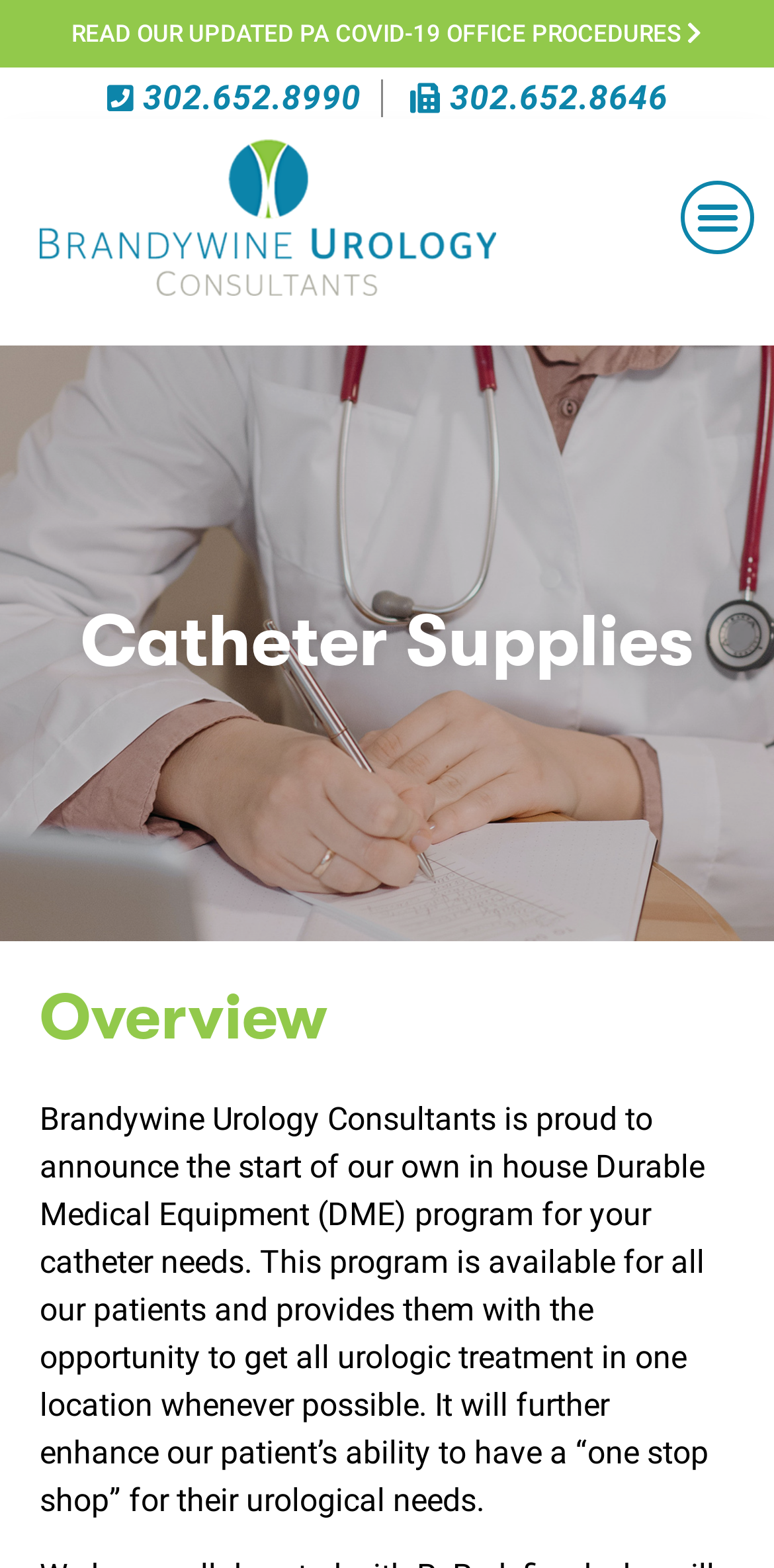What is the purpose of the DME program?
Using the visual information, respond with a single word or phrase.

To provide catheter needs